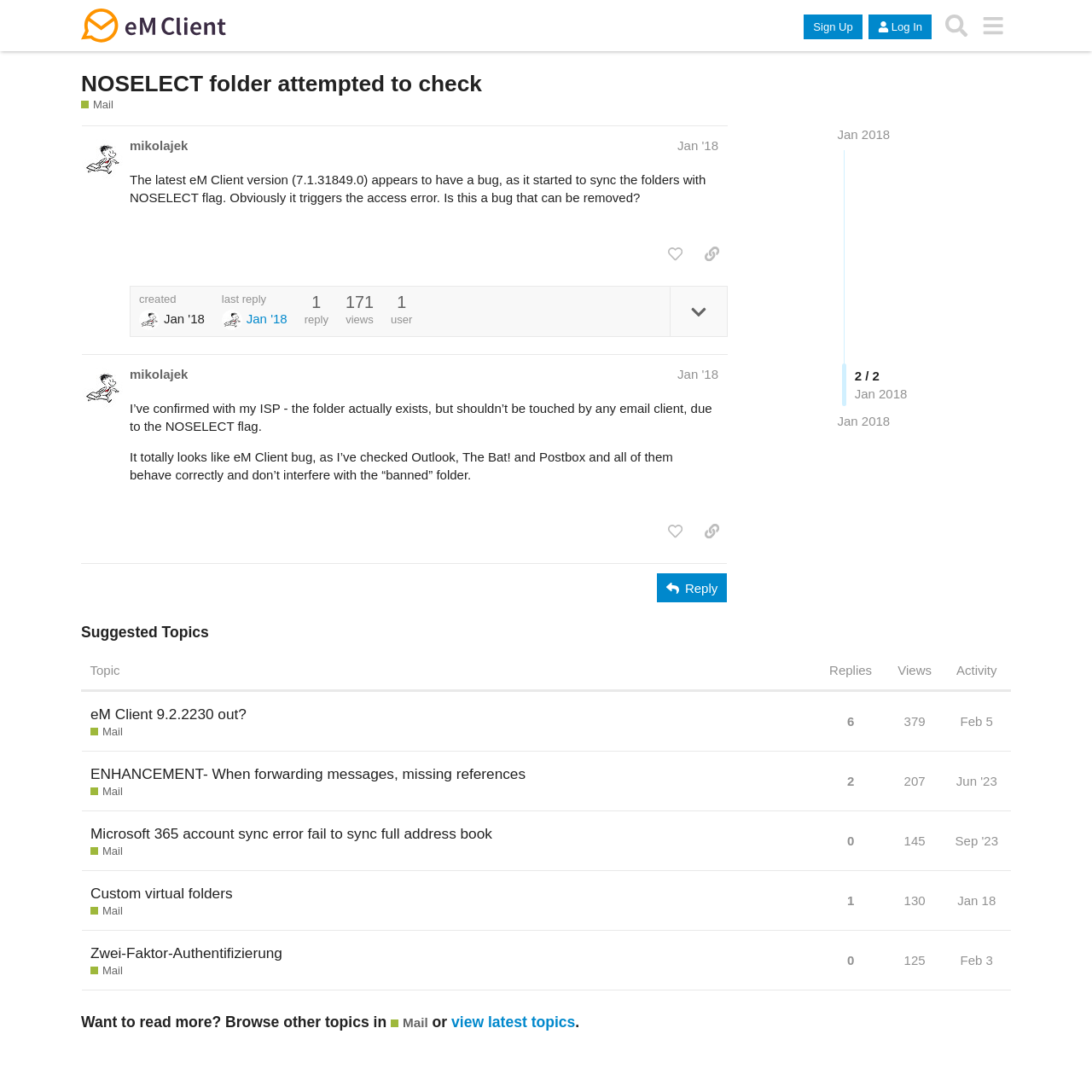How many suggested topics are there?
Please give a detailed and elaborate answer to the question based on the image.

I looked at the table with the label 'Suggested Topics' and counted the number of rows, which are three.